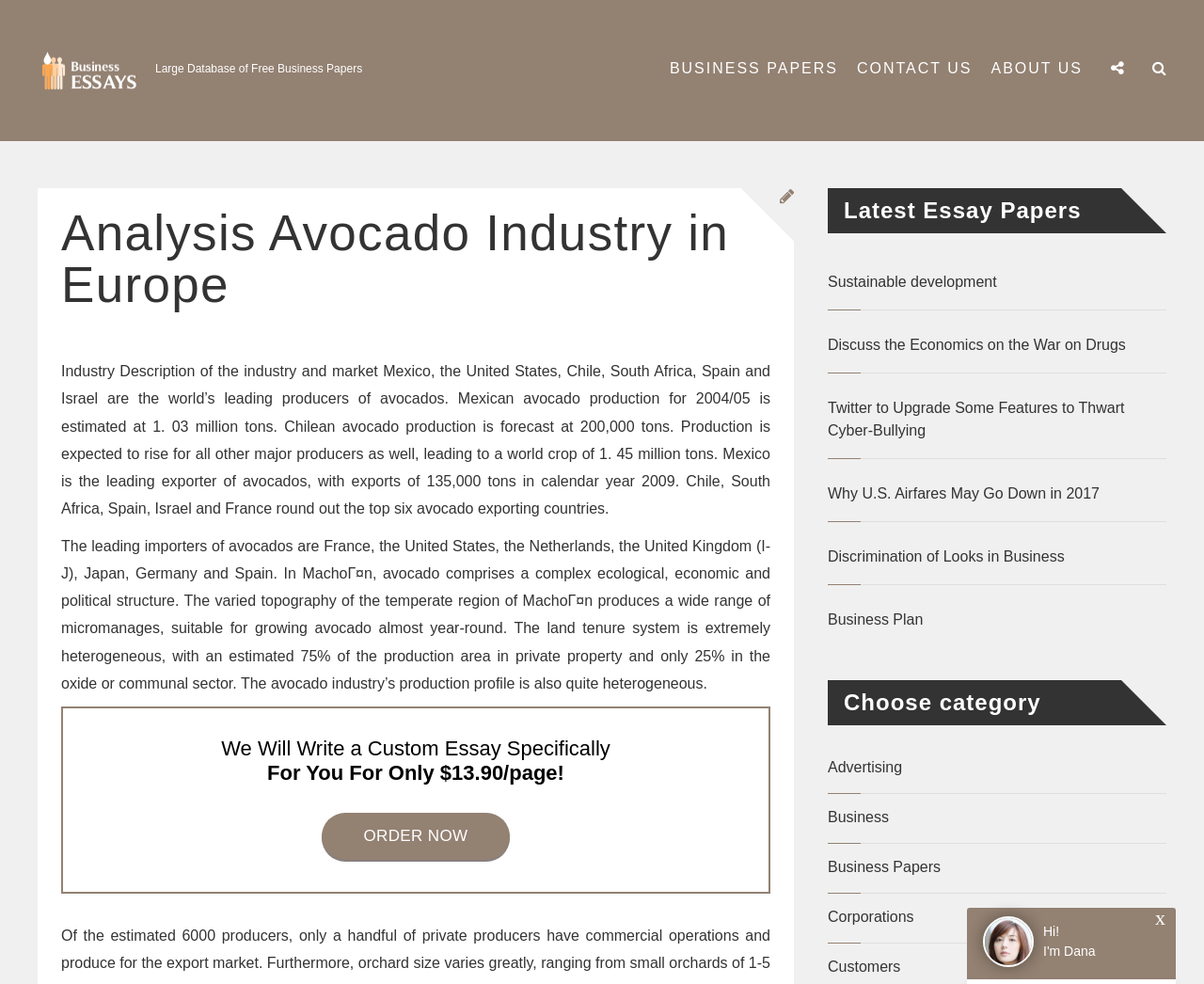Using details from the image, please answer the following question comprehensively:
How much does a custom essay cost?

I found the answer by looking at the static text element that says 'We Will Write a Custom Essay Specifically For You For Only $13.90/page!' which indicates the cost of a custom essay.